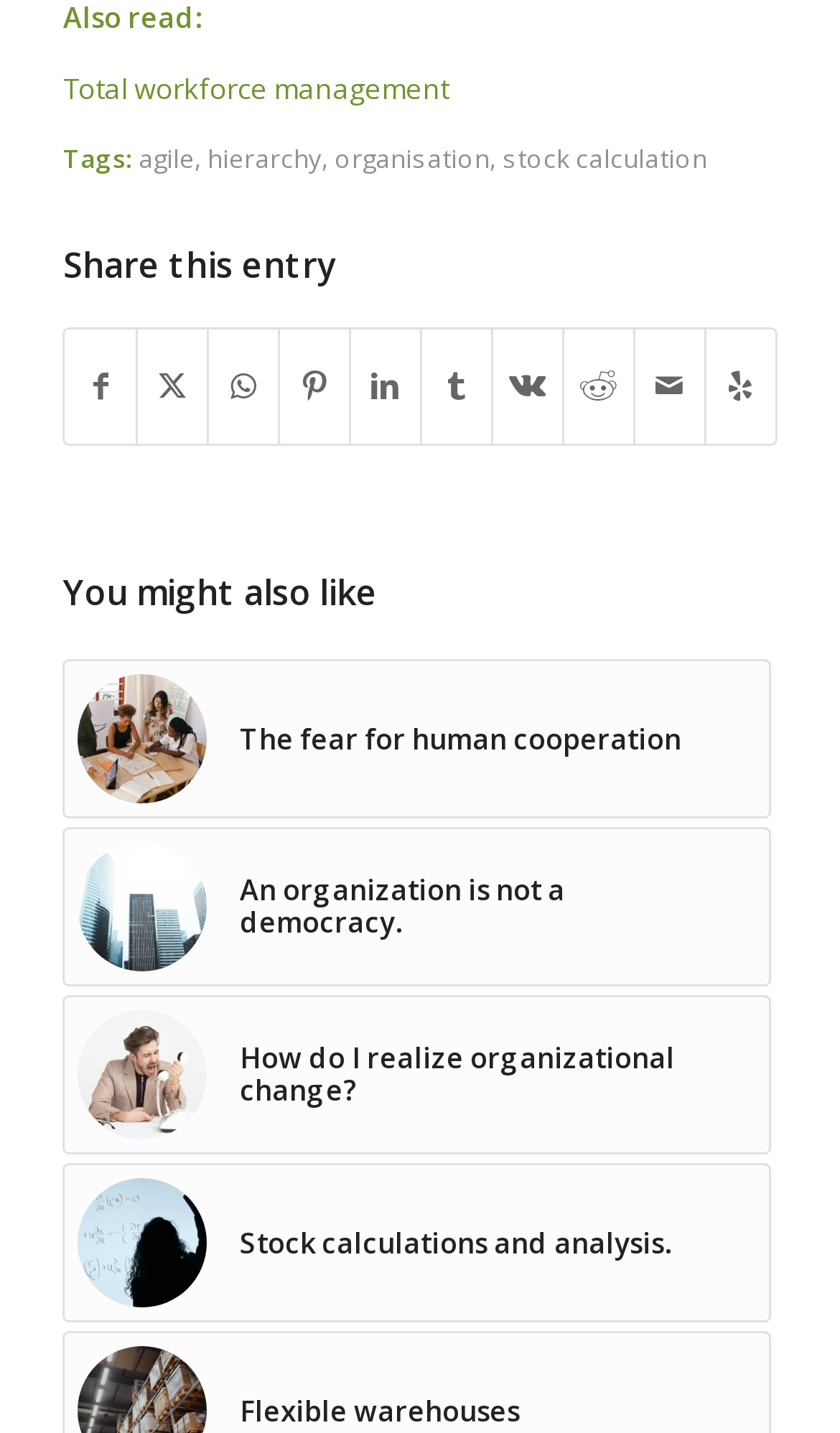Can you show the bounding box coordinates of the region to click on to complete the task described in the instruction: "View 'planning Stock calculations and analysis.'"?

[0.075, 0.812, 0.917, 0.923]